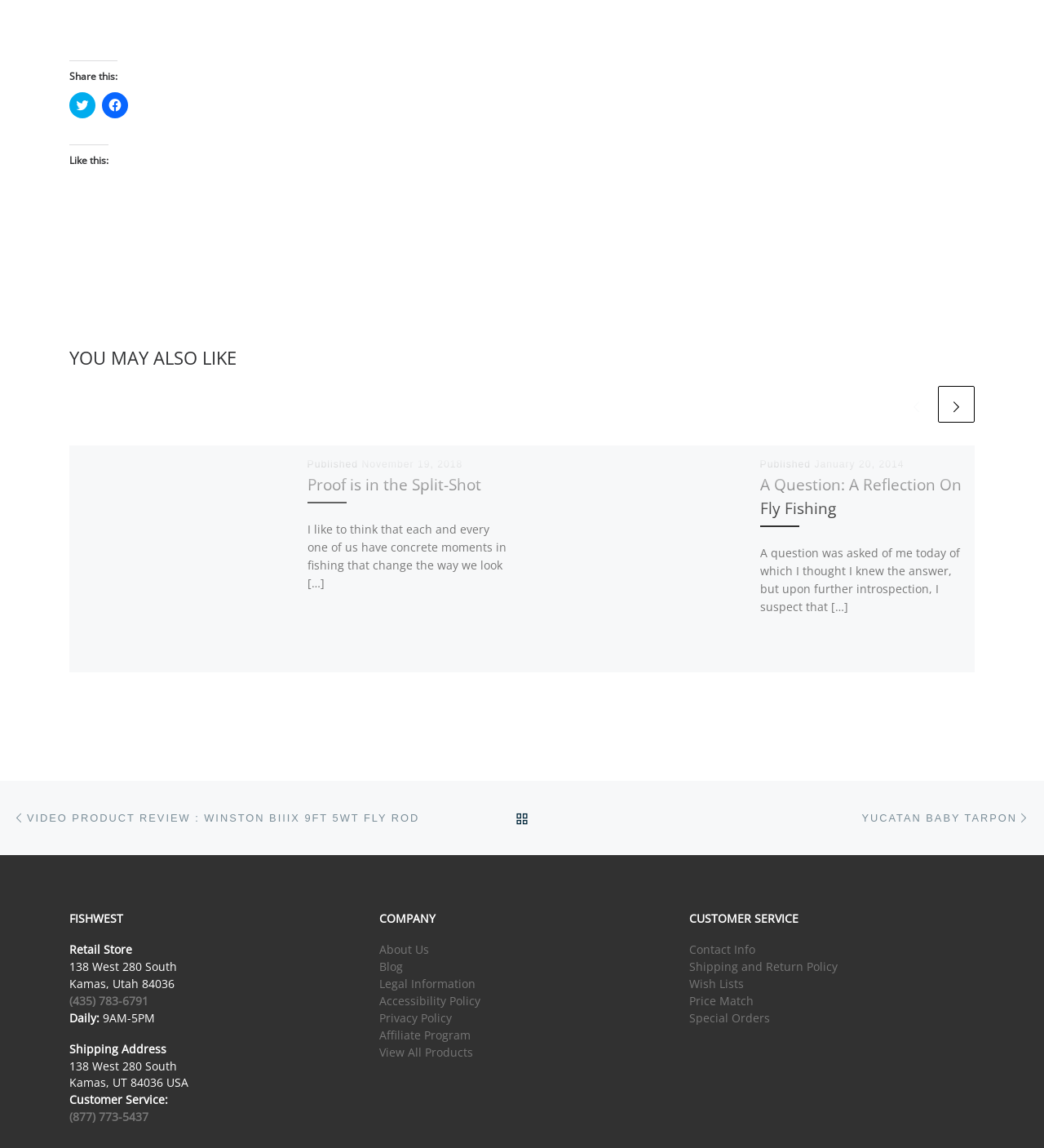Determine the bounding box coordinates of the target area to click to execute the following instruction: "Call the customer service."

[0.066, 0.967, 0.142, 0.98]